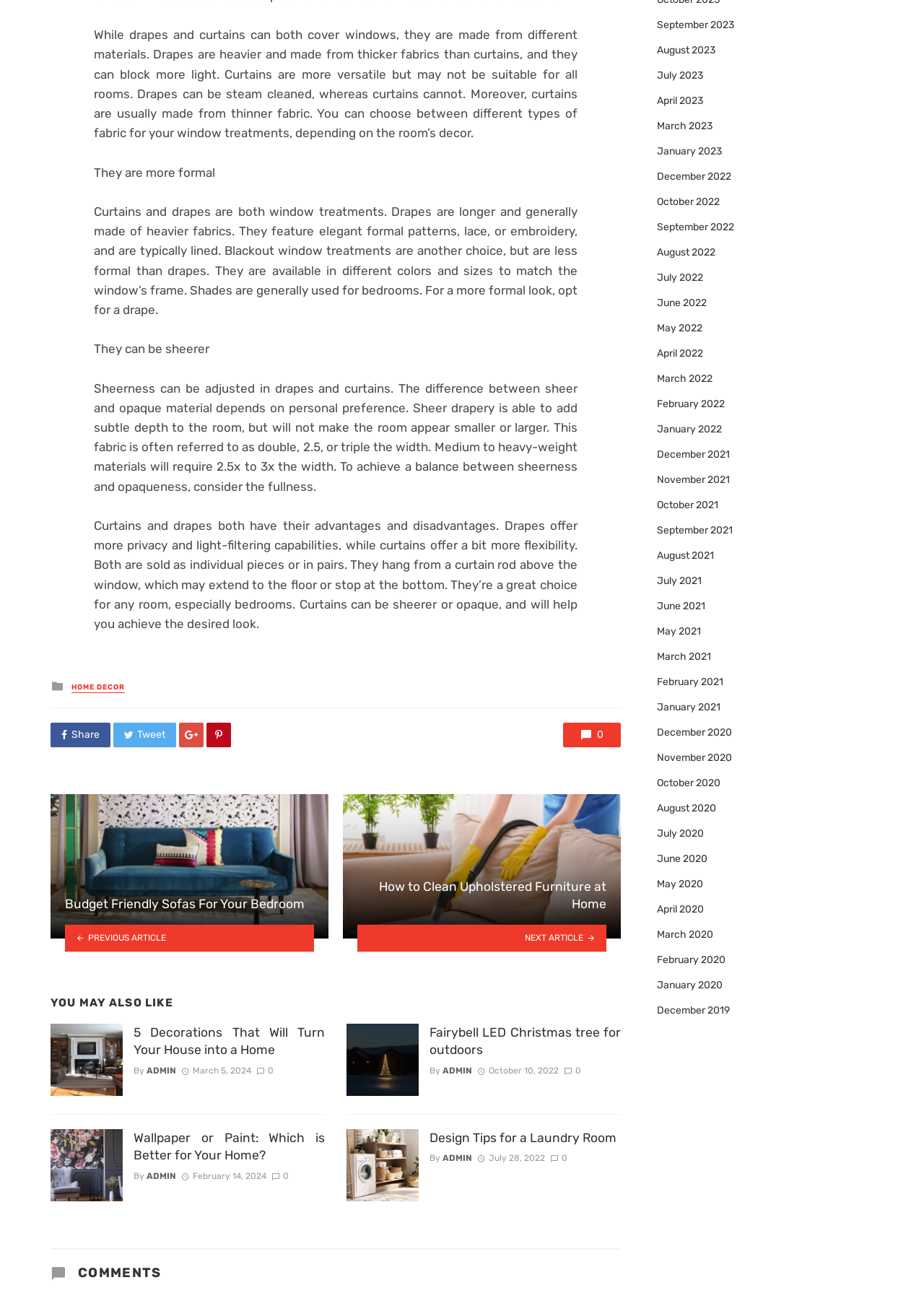Find the UI element described as: "November 2021" and predict its bounding box coordinates. Ensure the coordinates are four float numbers between 0 and 1, [left, top, right, bottom].

[0.711, 0.366, 0.79, 0.377]